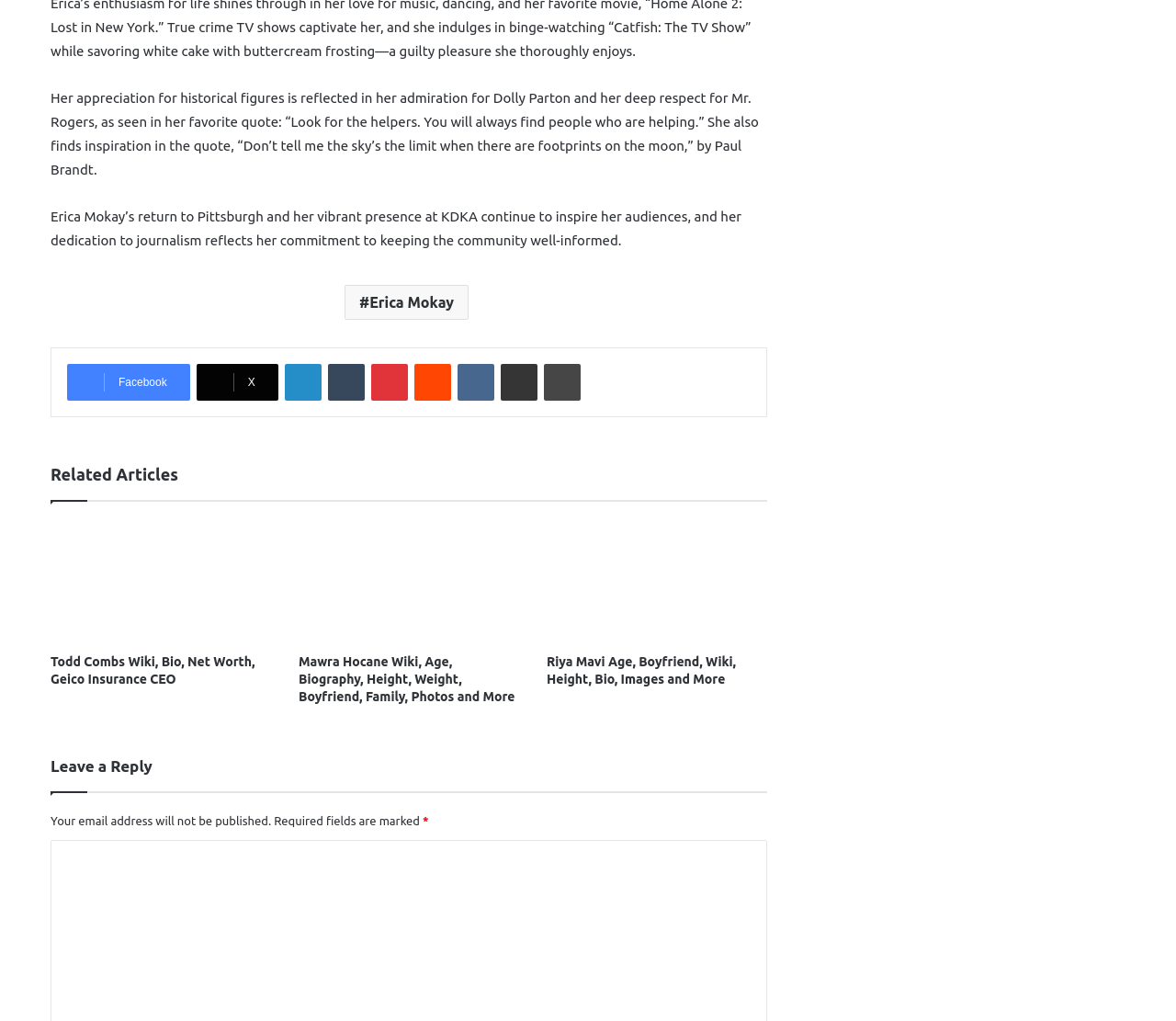Locate the bounding box coordinates of the item that should be clicked to fulfill the instruction: "Leave a reply".

[0.043, 0.74, 0.652, 0.777]